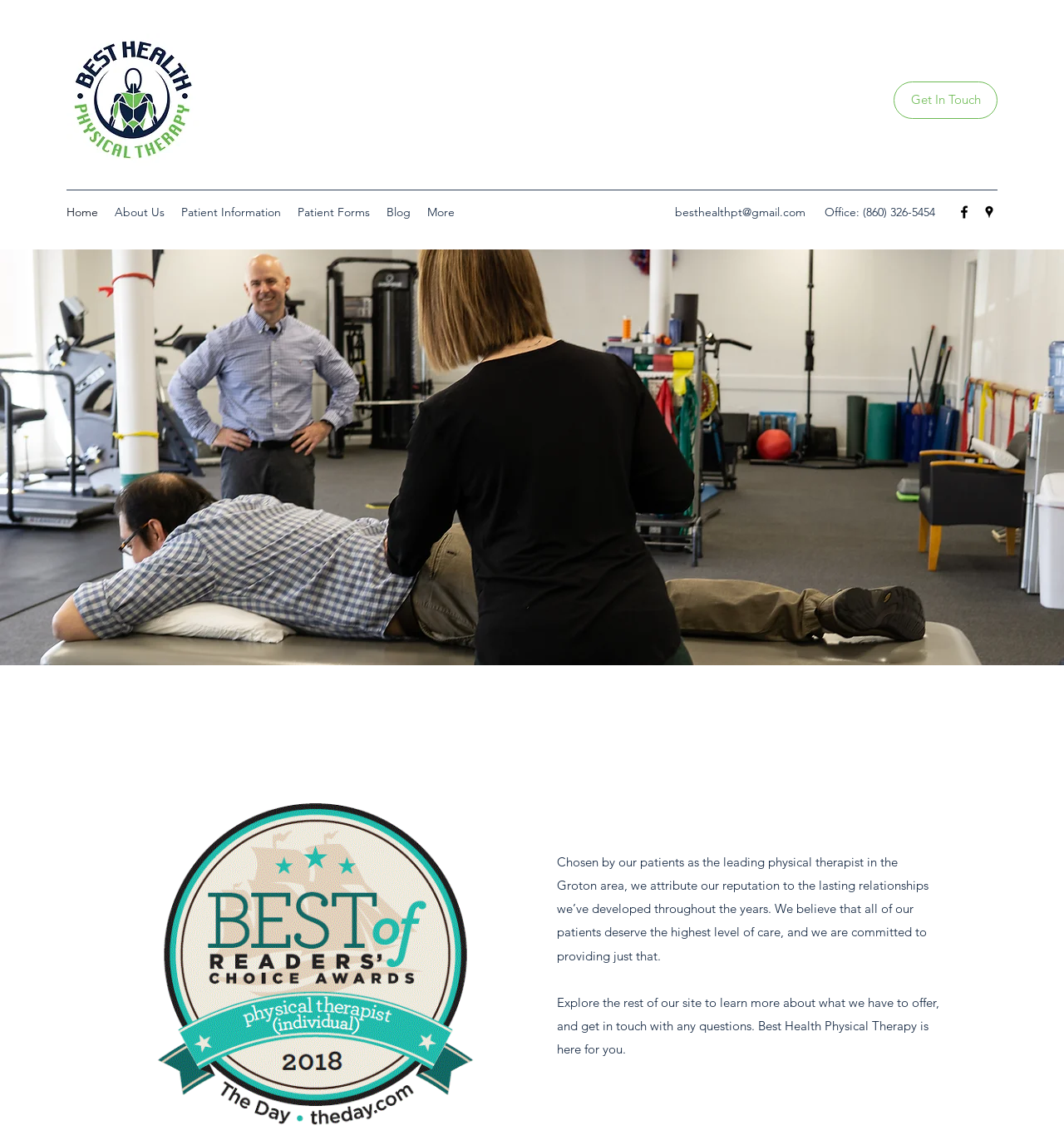Find the bounding box coordinates for the HTML element specified by: "besthealthpt@gmail.com".

[0.634, 0.179, 0.757, 0.192]